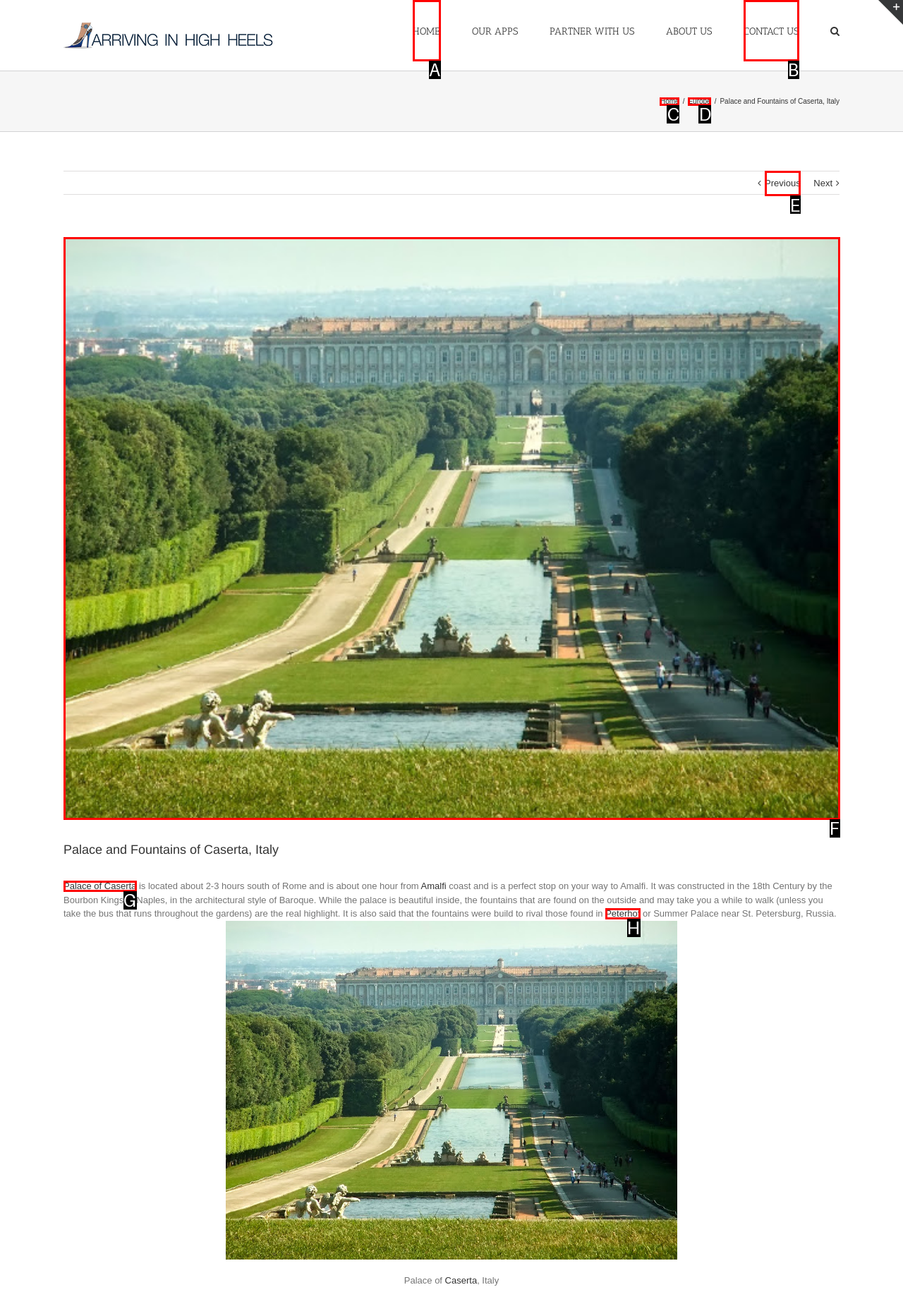Which option should I select to accomplish the task: go to previous page? Respond with the corresponding letter from the given choices.

E